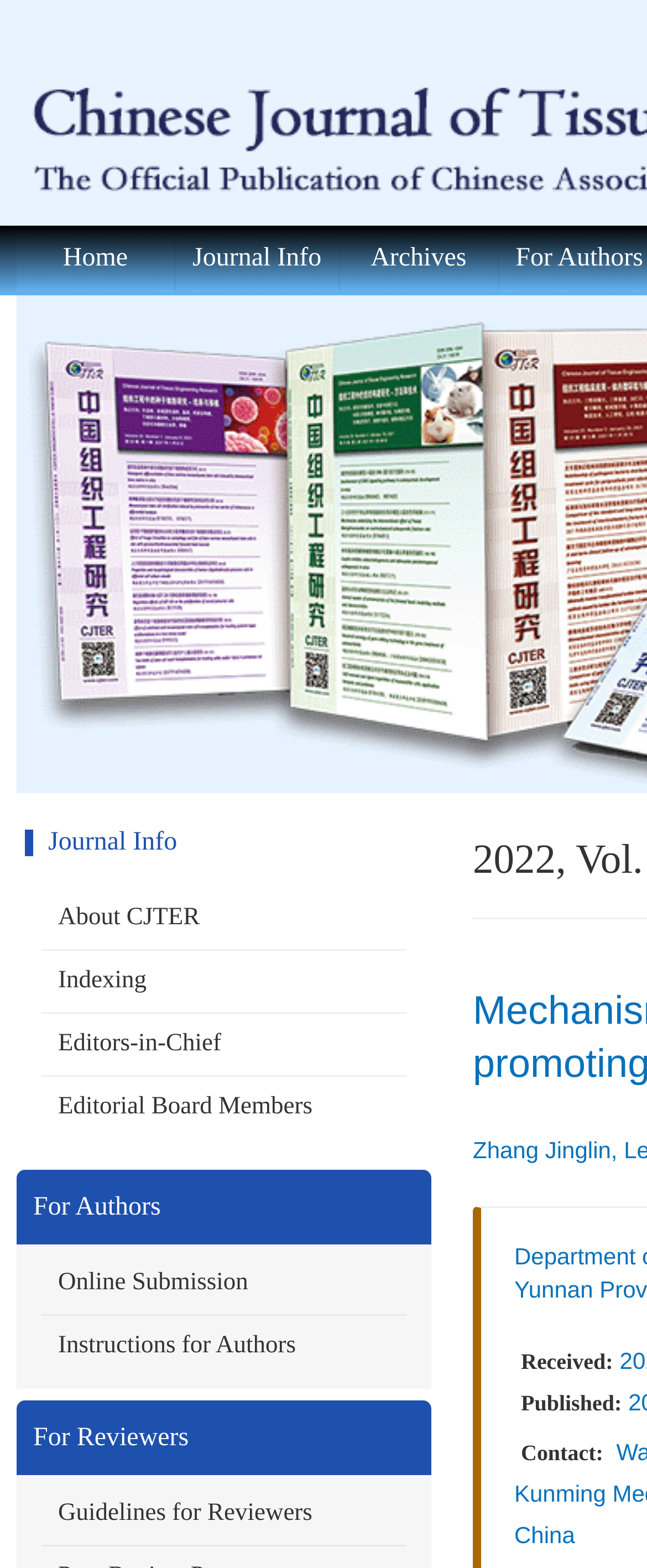Select the bounding box coordinates of the element I need to click to carry out the following instruction: "learn about the journal".

[0.09, 0.577, 0.526, 0.595]